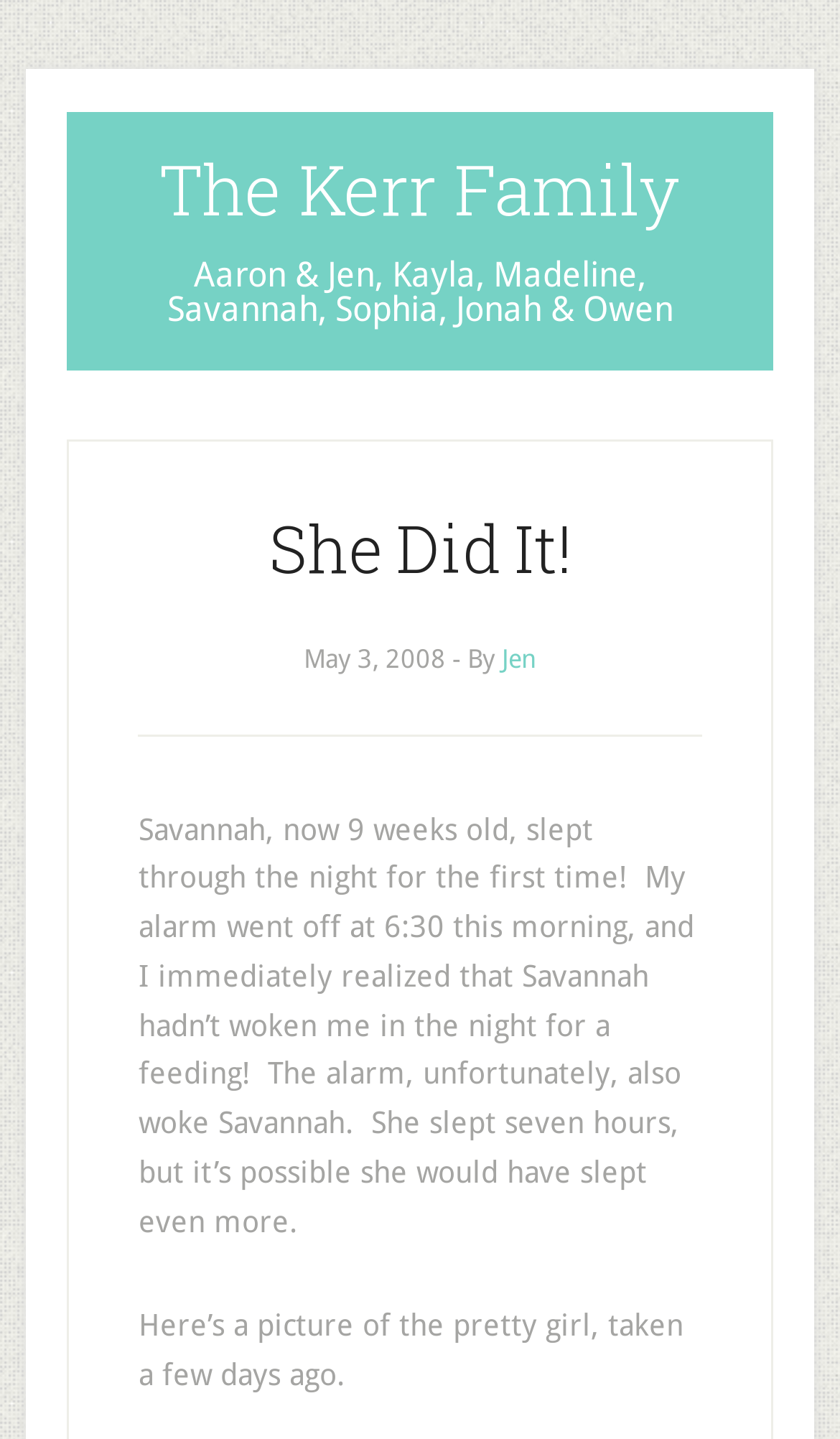What is the date mentioned in the blog post?
Using the image provided, answer with just one word or phrase.

May 3, 2008